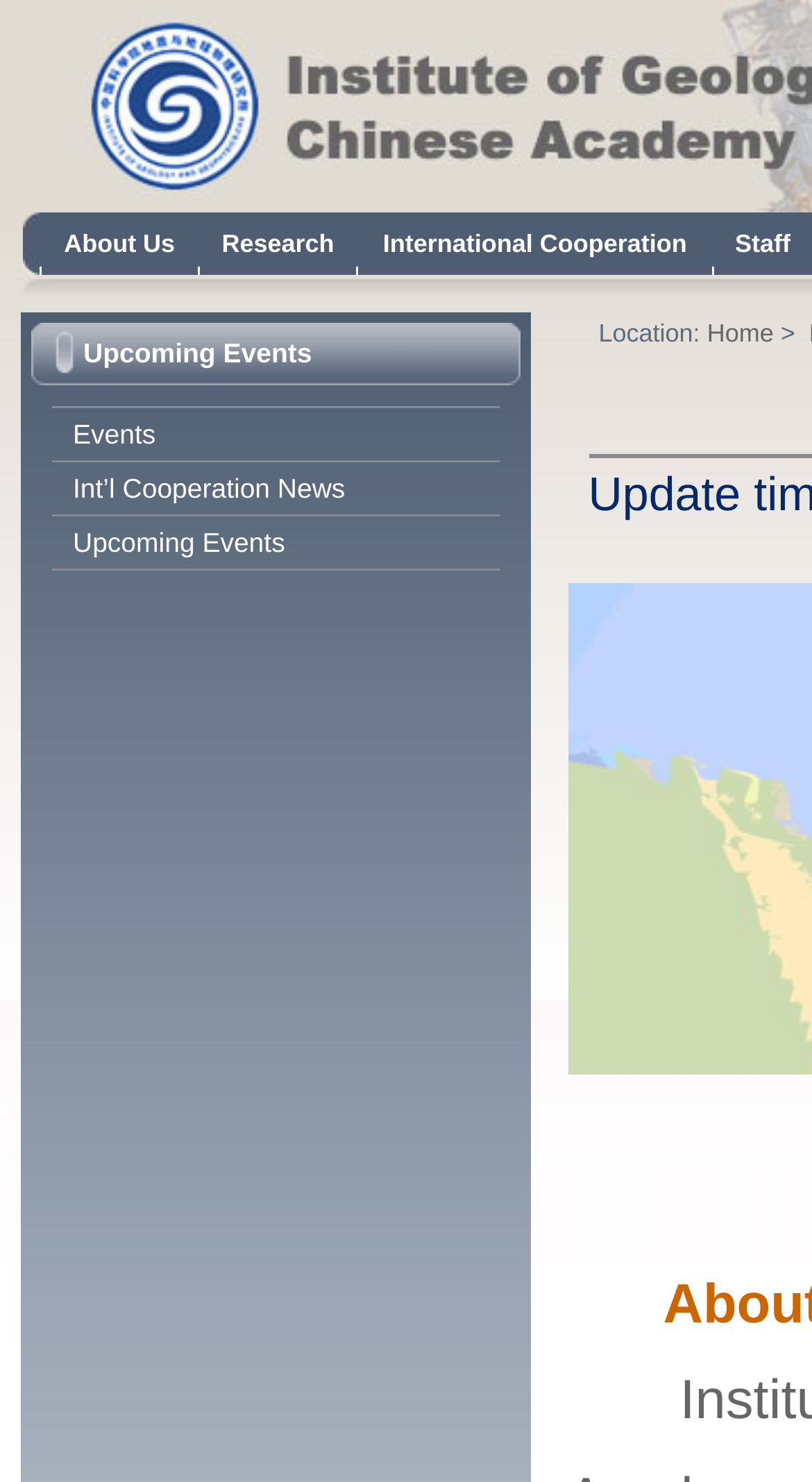What are the main categories on the top navigation bar?
Provide an in-depth answer to the question, covering all aspects.

By examining the top navigation bar, I can see that there are four main categories: 'About Us', 'Research', 'International Cooperation', and 'Staff'. These categories are represented as links and are separated by small images.